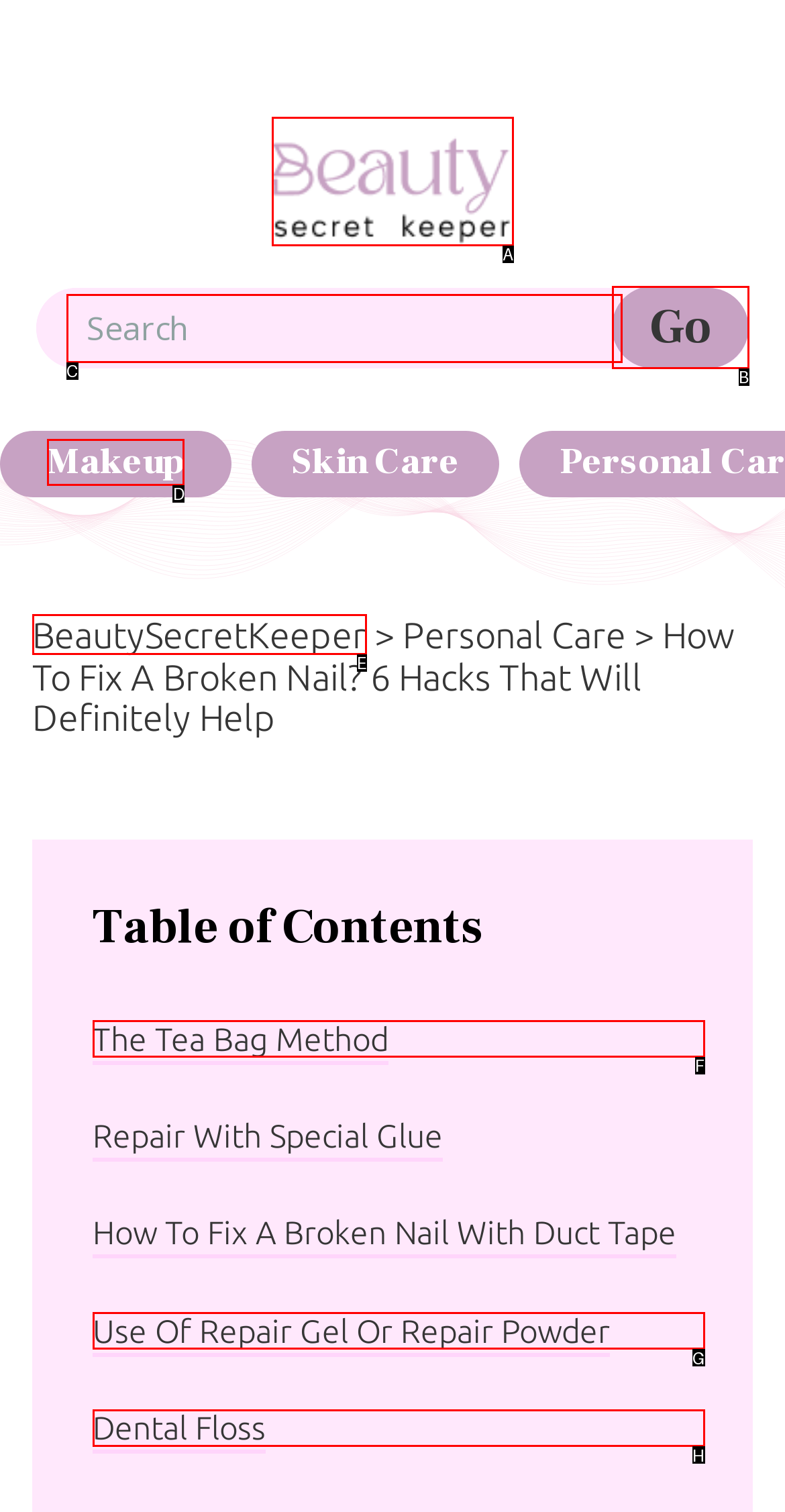From the description: BeautySecretKeeper, select the HTML element that fits best. Reply with the letter of the appropriate option.

E